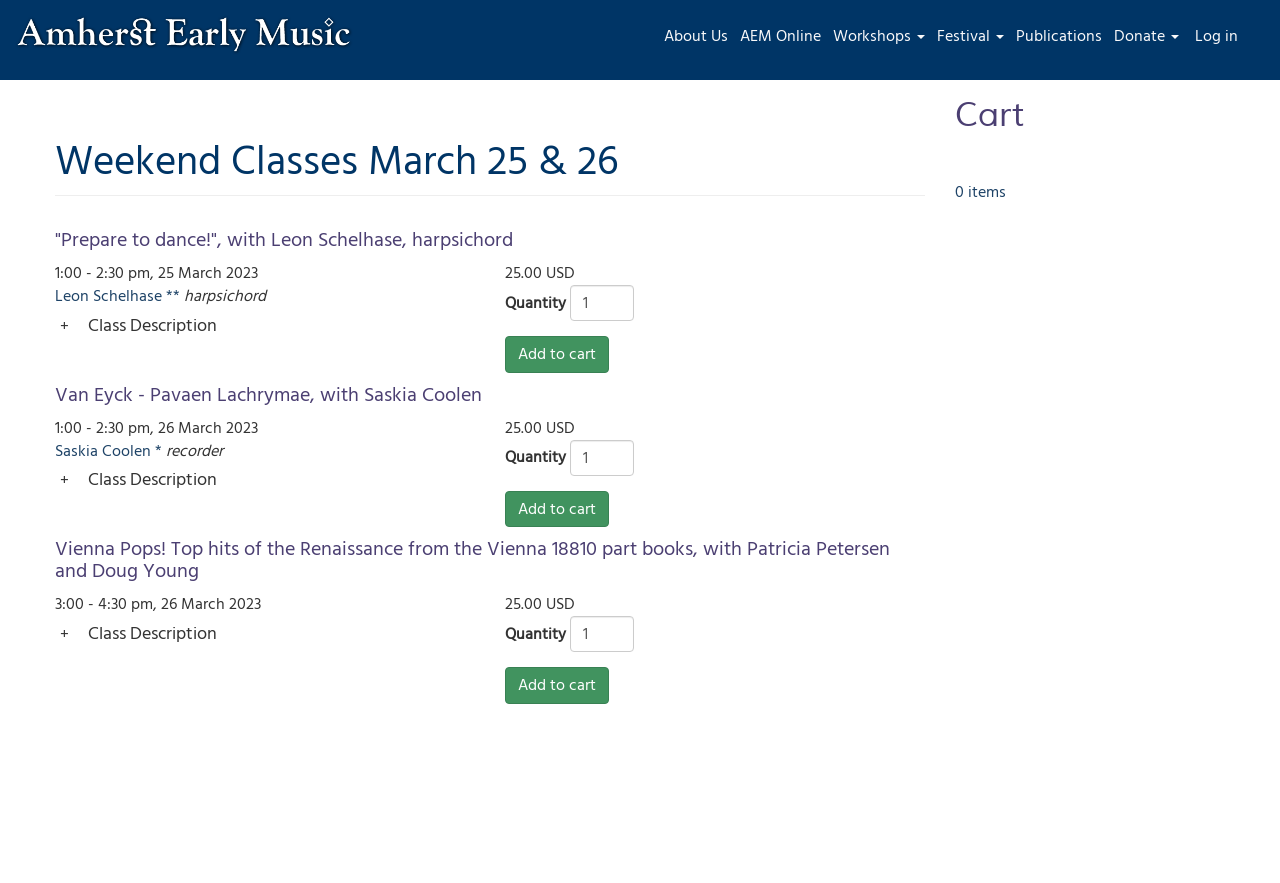Please locate and retrieve the main header text of the webpage.

Weekend Classes March 25 & 26